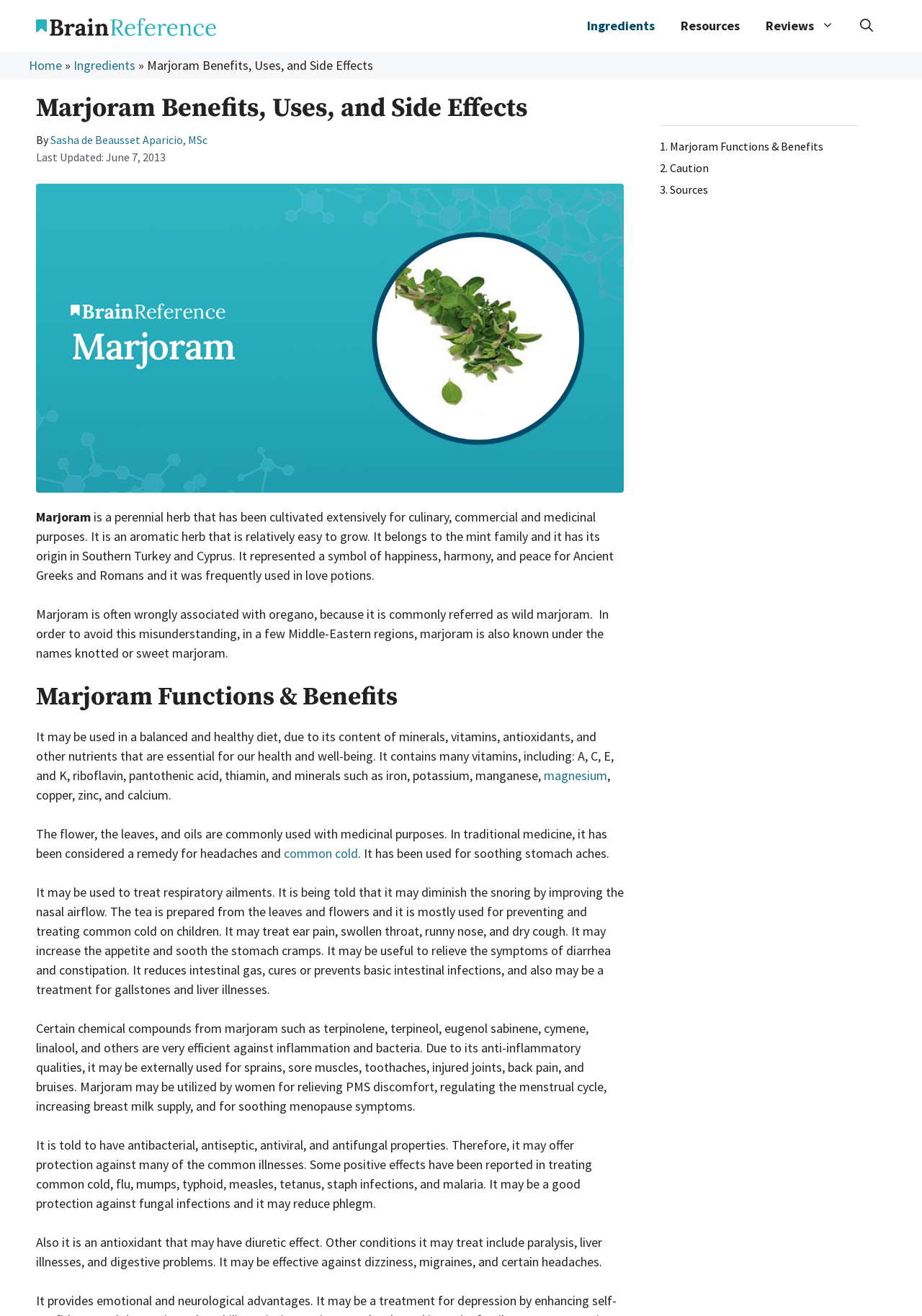Identify the bounding box coordinates of the element that should be clicked to fulfill this task: "Click the 'Home' link". The coordinates should be provided as four float numbers between 0 and 1, i.e., [left, top, right, bottom].

[0.031, 0.043, 0.067, 0.056]